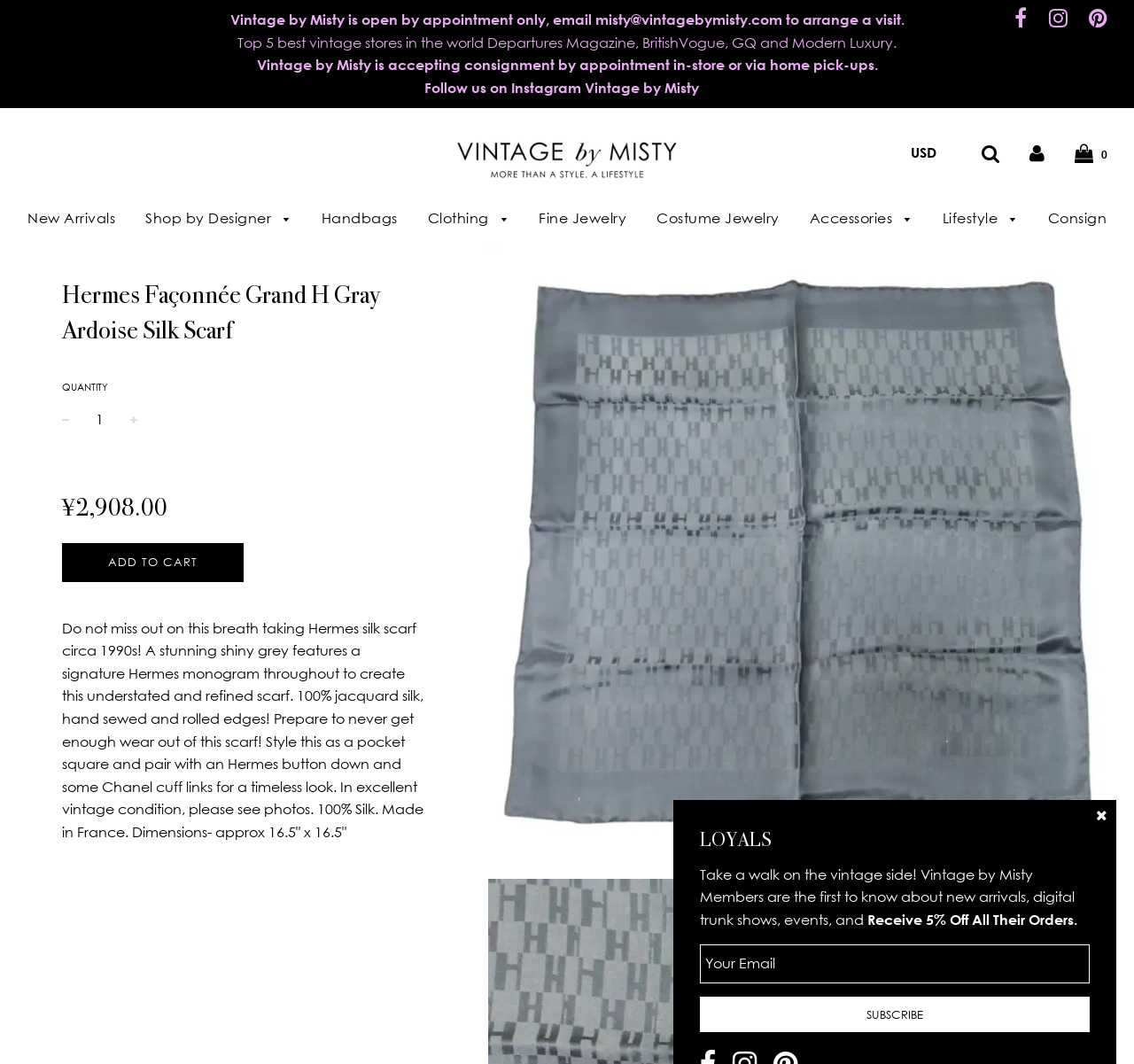Locate the bounding box coordinates of the item that should be clicked to fulfill the instruction: "Click the 'Facebook' link".

None